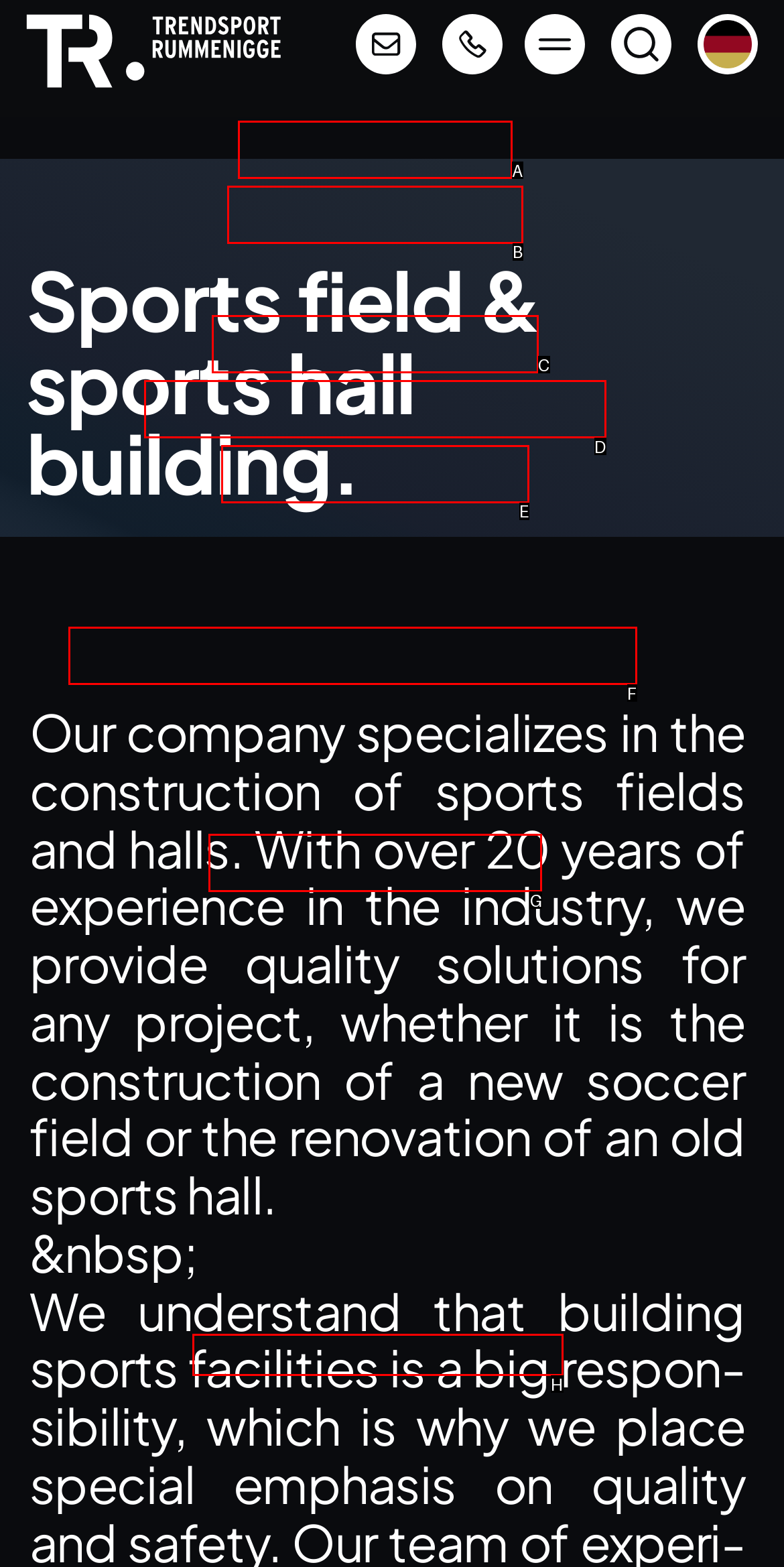Identify the correct UI element to click on to achieve the following task: Search for something Respond with the corresponding letter from the given choices.

F